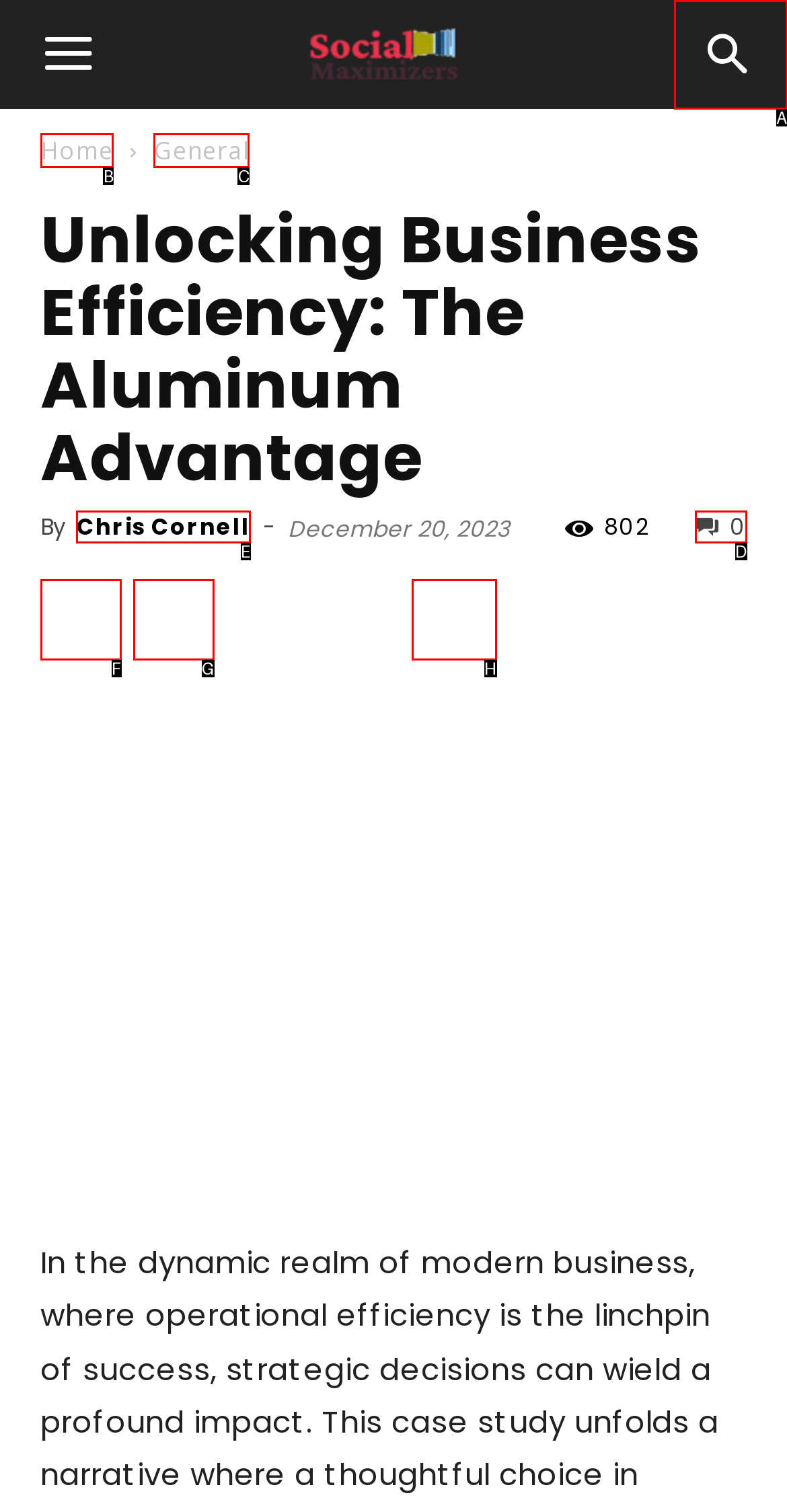Indicate which HTML element you need to click to complete the task: Read the article by Chris Cornell. Provide the letter of the selected option directly.

E